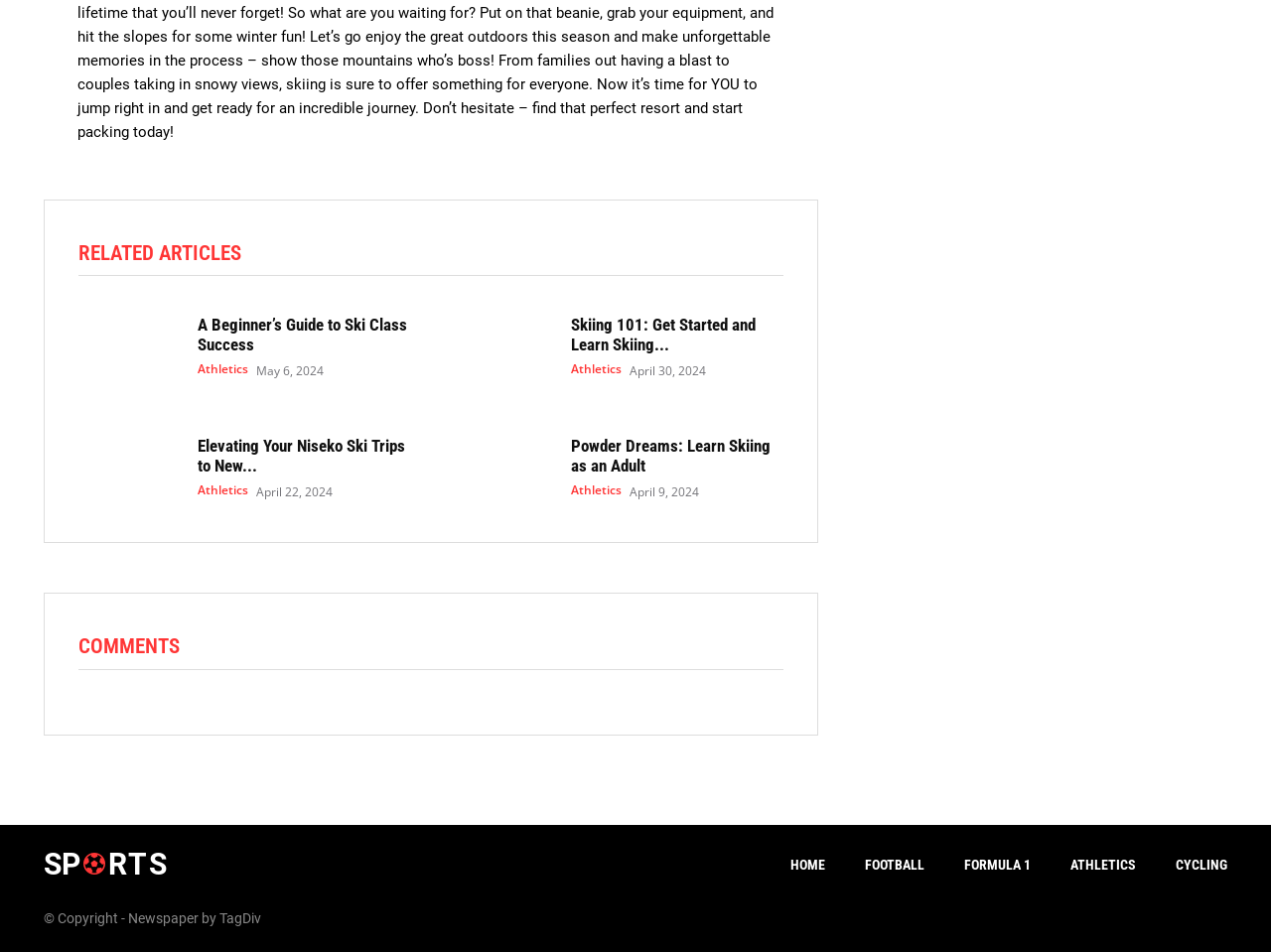Please provide the bounding box coordinates for the element that needs to be clicked to perform the instruction: "Read article about Ski Class Success". The coordinates must consist of four float numbers between 0 and 1, formatted as [left, top, right, bottom].

[0.062, 0.322, 0.14, 0.406]